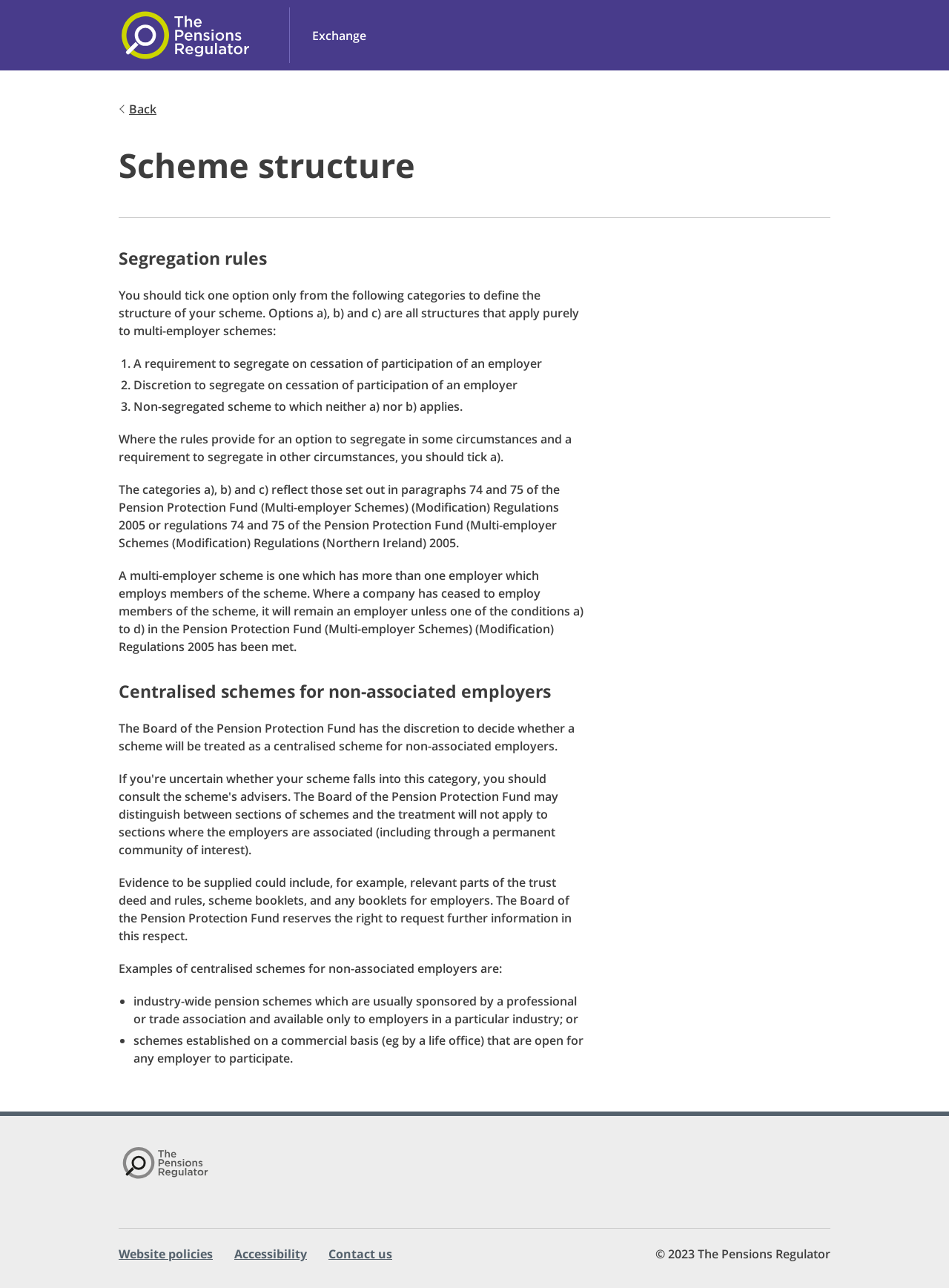Provide the bounding box coordinates of the HTML element described by the text: "Skip to main content". The coordinates should be in the format [left, top, right, bottom] with values between 0 and 1.

[0.0, 0.0, 0.024, 0.012]